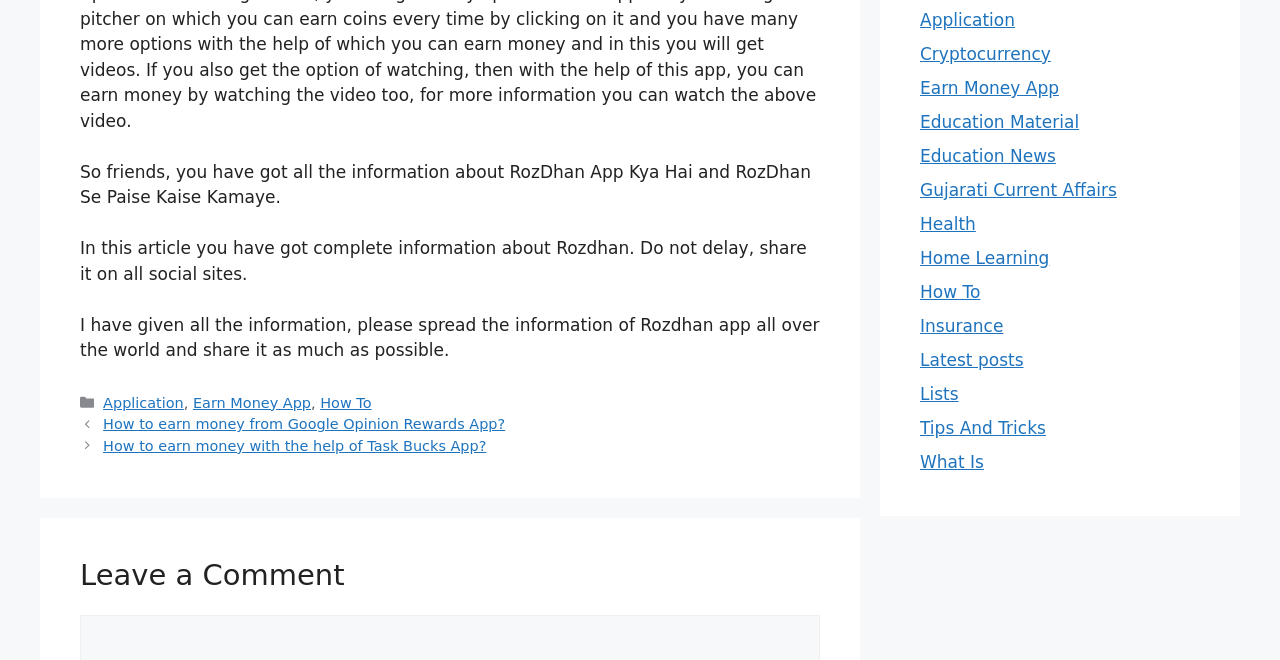What categories are available on this website?
Using the visual information from the image, give a one-word or short-phrase answer.

Multiple categories